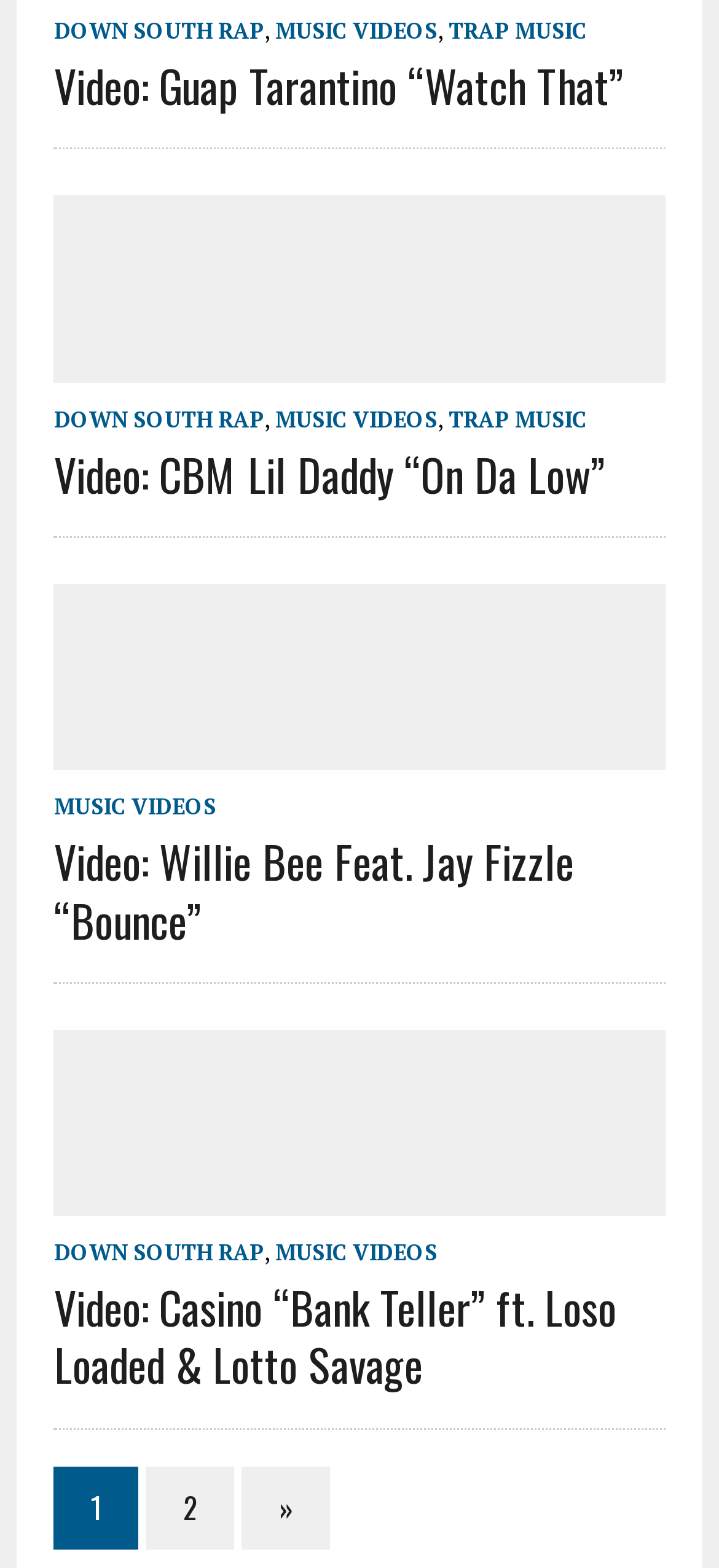Given the webpage screenshot, identify the bounding box of the UI element that matches this description: "Down South Rap".

[0.075, 0.79, 0.367, 0.807]